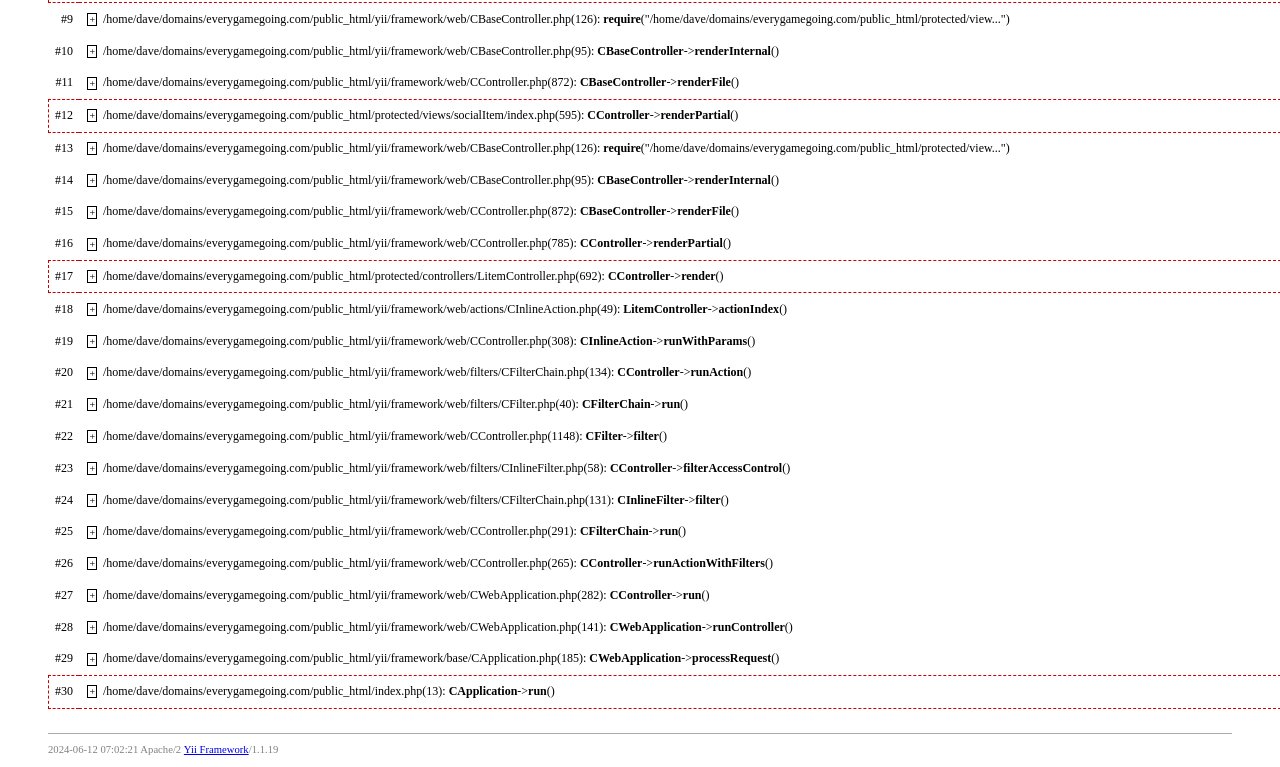What is the version of the framework?
From the screenshot, supply a one-word or short-phrase answer.

1.1.19